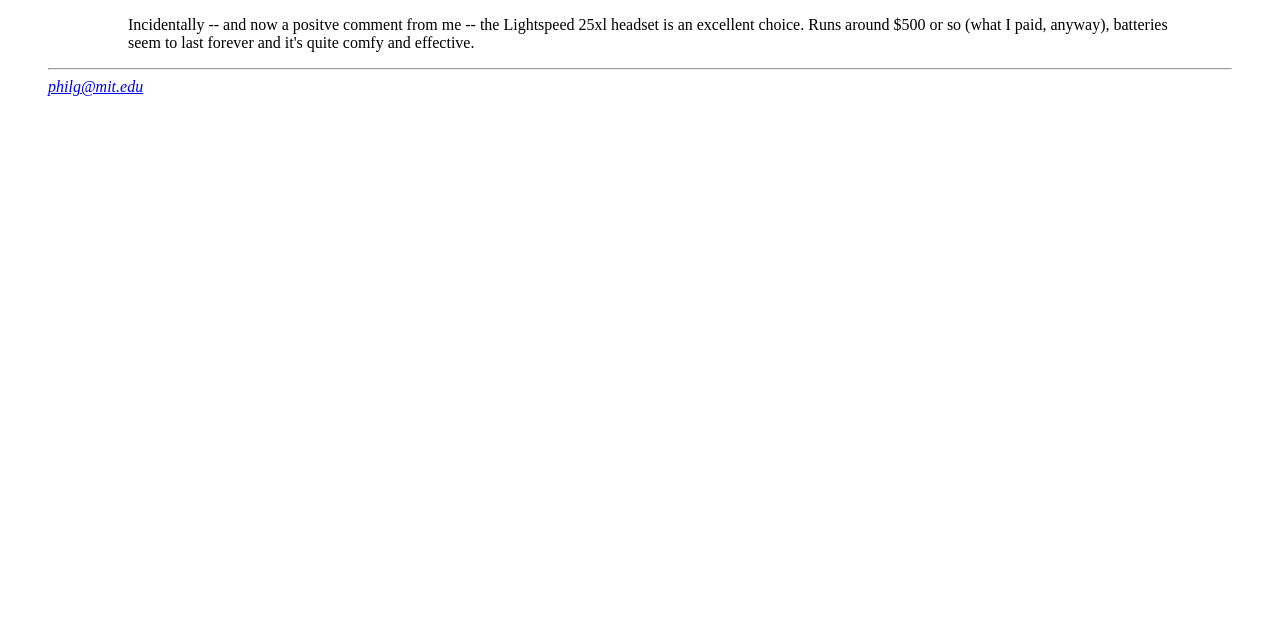Given the description: "philg@mit.edu", determine the bounding box coordinates of the UI element. The coordinates should be formatted as four float numbers between 0 and 1, [left, top, right, bottom].

[0.038, 0.122, 0.962, 0.151]